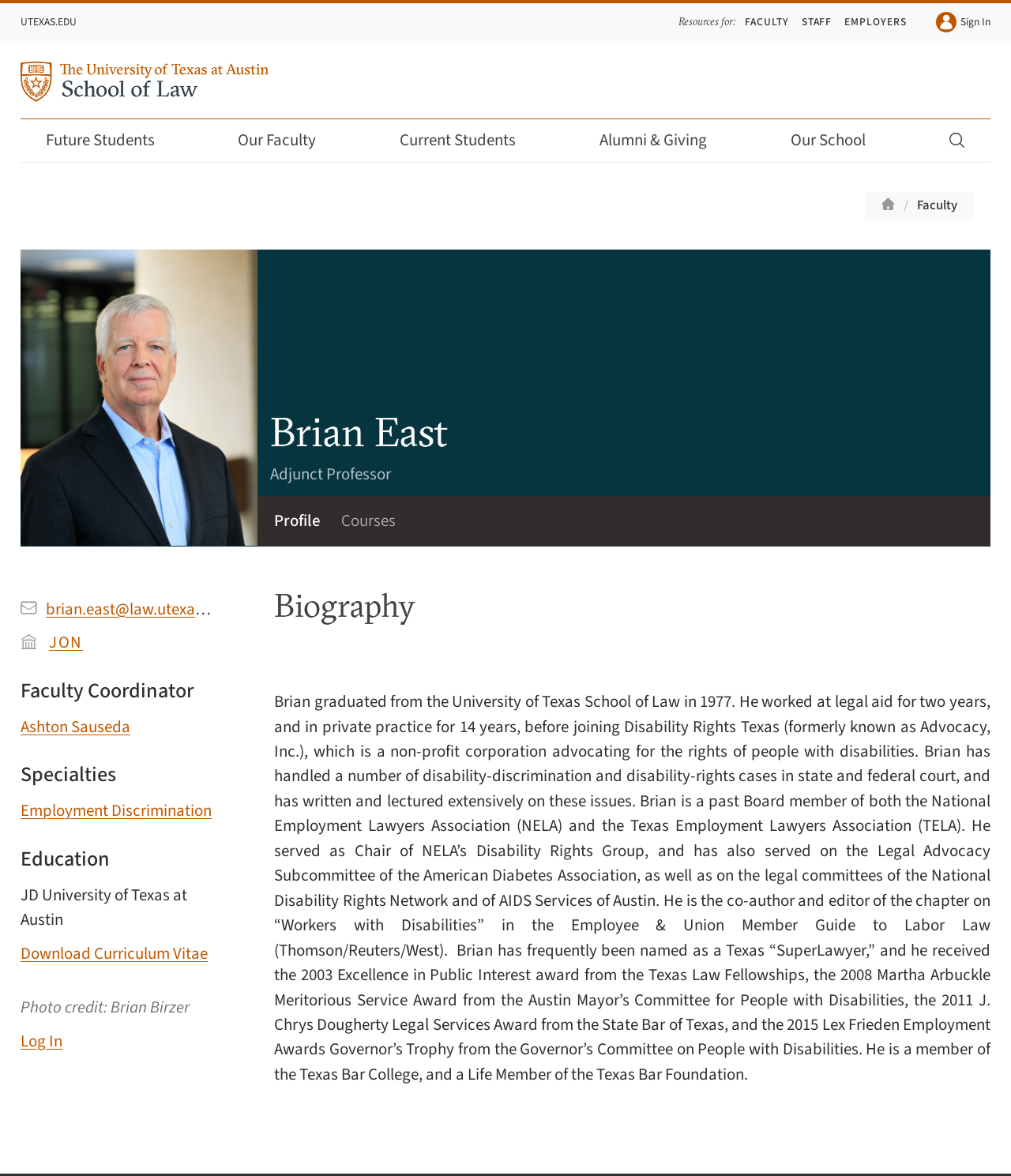What is the name of the faculty member?
From the screenshot, provide a brief answer in one word or phrase.

Brian East